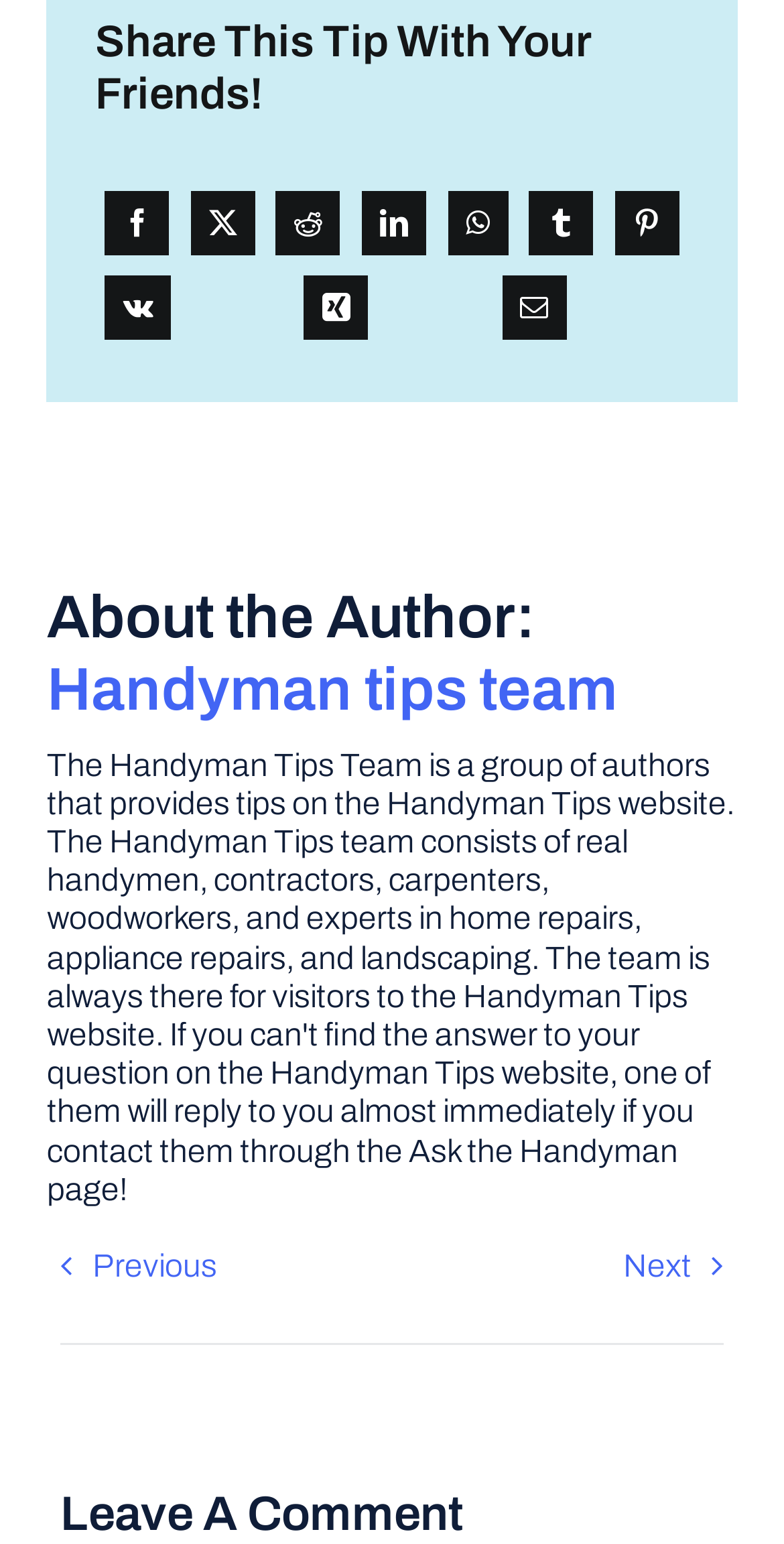Please locate the UI element described by "Next" and provide its bounding box coordinates.

[0.795, 0.808, 0.923, 0.831]